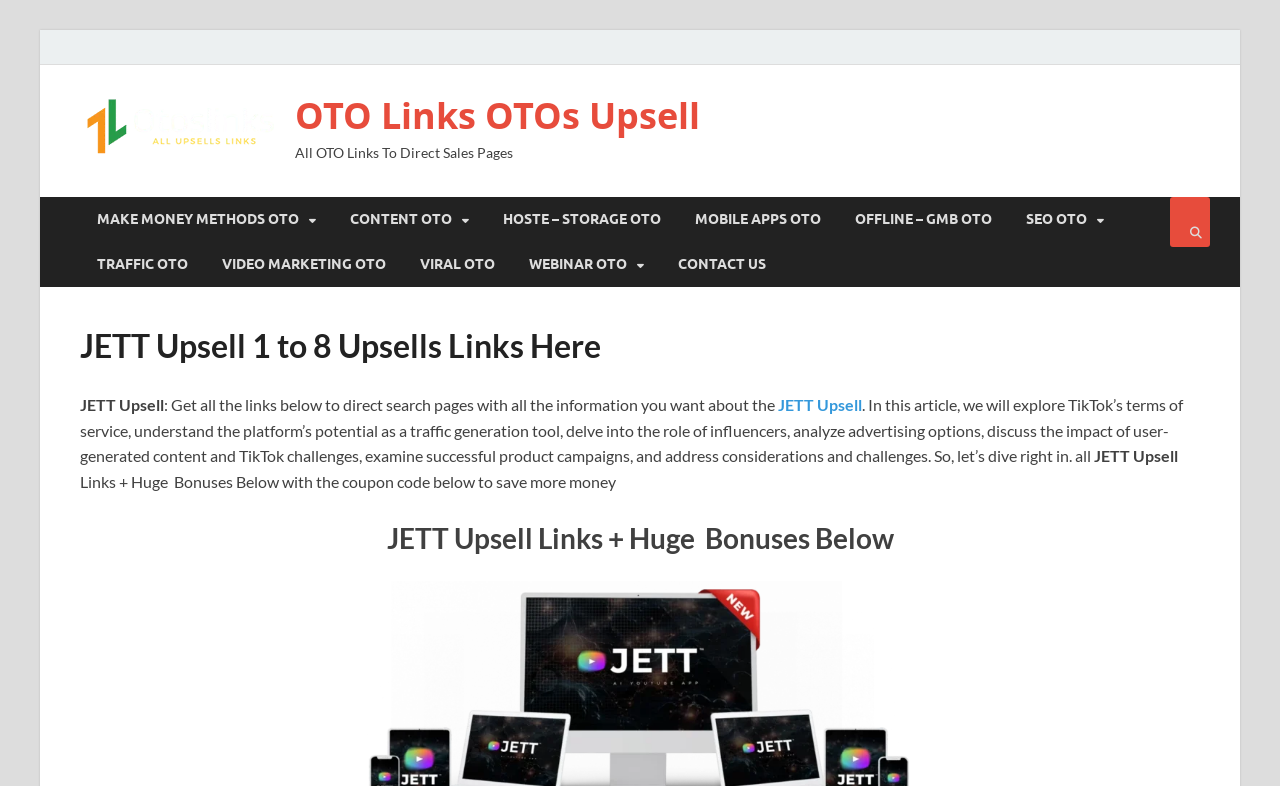Identify the bounding box coordinates of the clickable section necessary to follow the following instruction: "Click on OTO Links OTOs Upsell". The coordinates should be presented as four float numbers from 0 to 1, i.e., [left, top, right, bottom].

[0.062, 0.182, 0.219, 0.206]